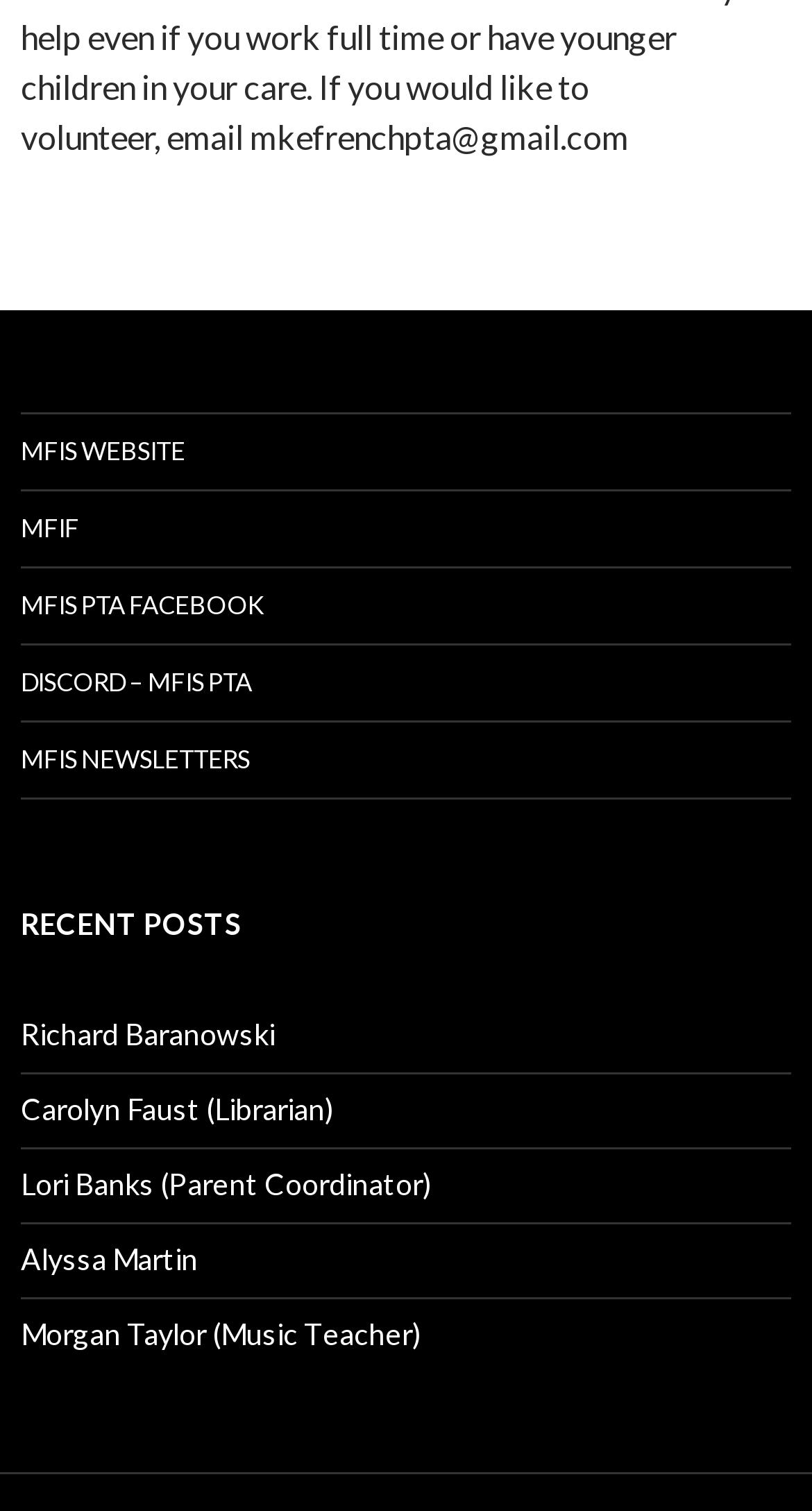Determine the bounding box coordinates for the area that should be clicked to carry out the following instruction: "go to MFIF".

[0.026, 0.325, 0.974, 0.375]